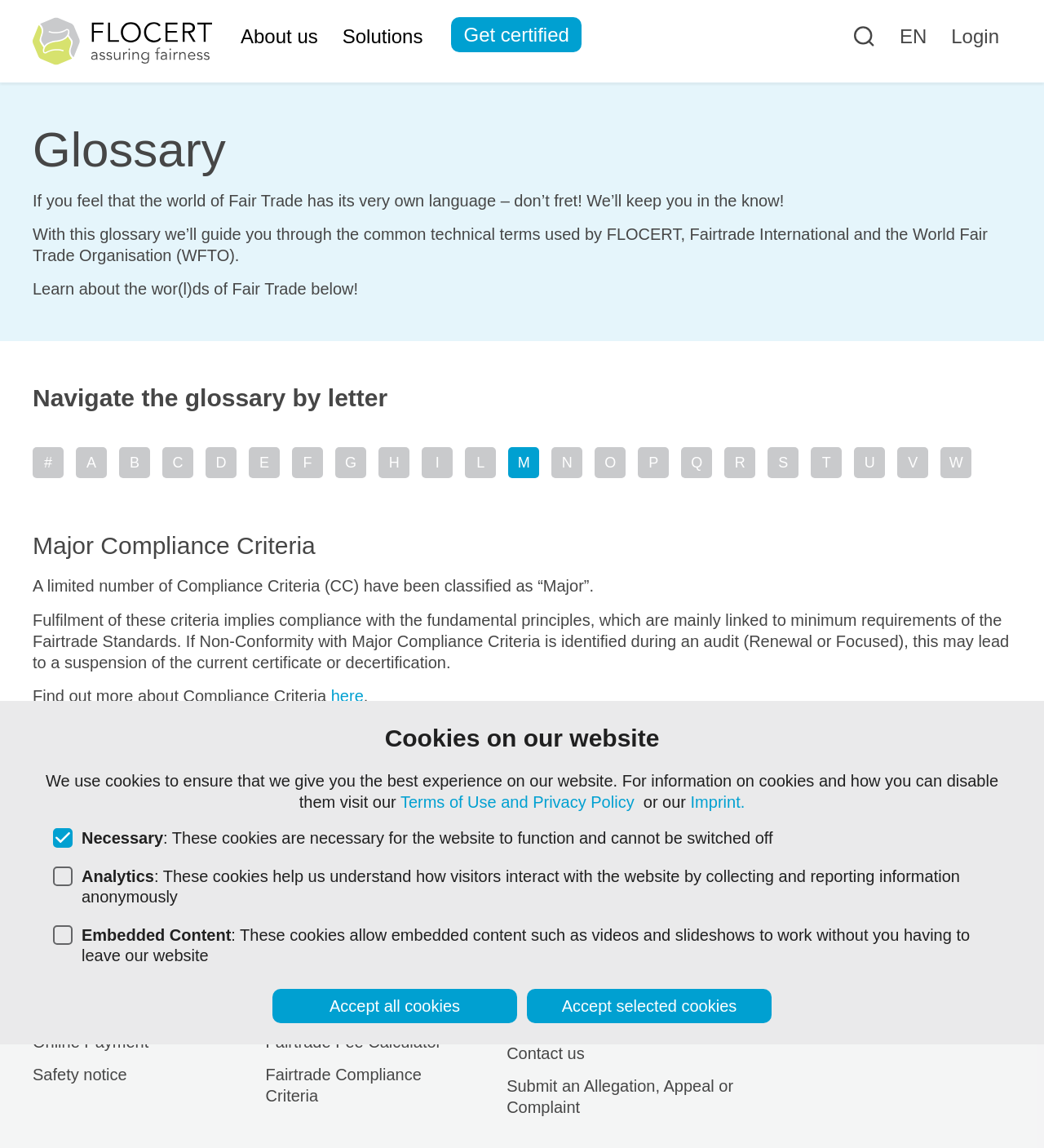Find the bounding box coordinates for the HTML element specified by: "Who we are".

[0.485, 0.79, 0.748, 0.818]